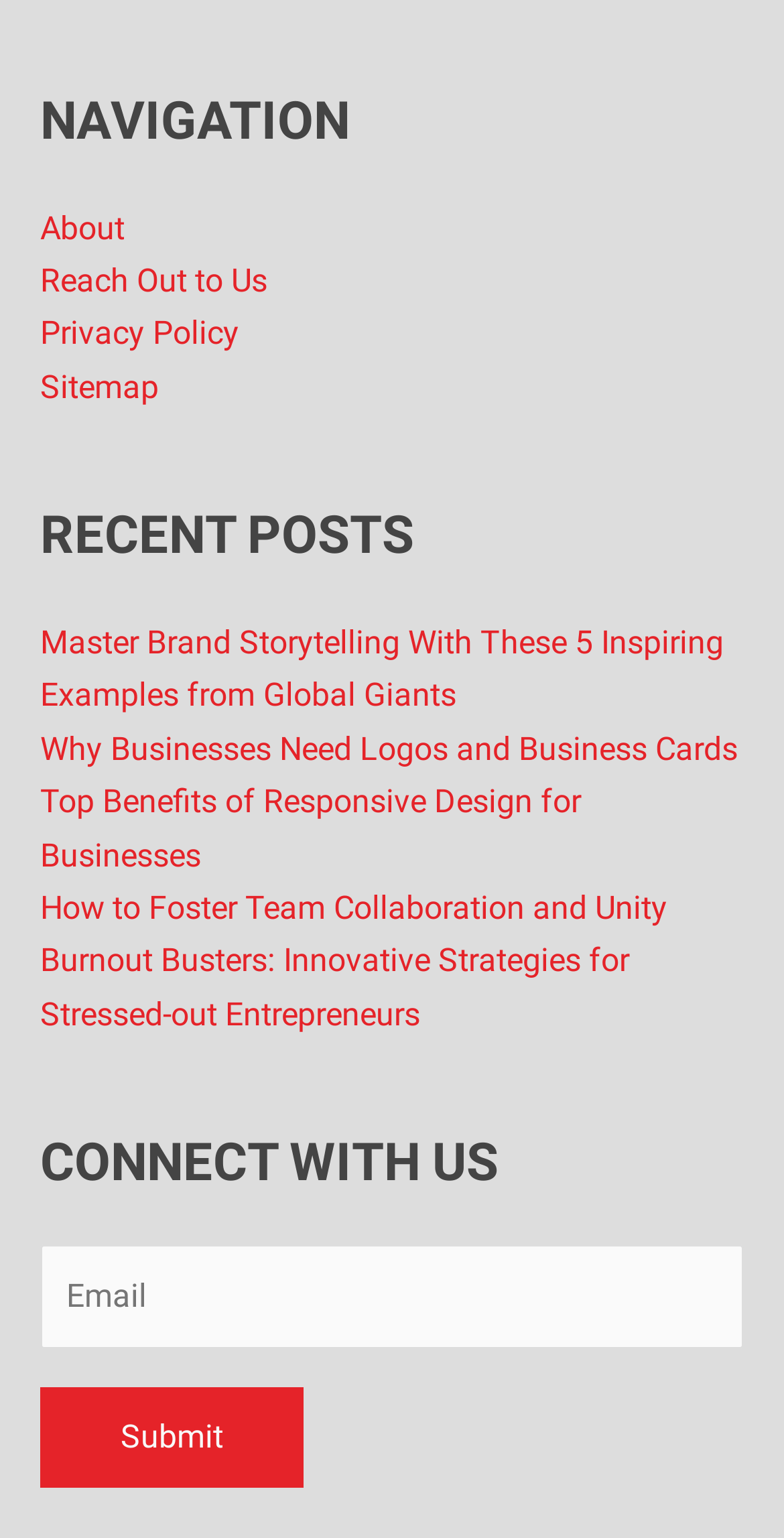Using the webpage screenshot, find the UI element described by name="your-email" placeholder="Email". Provide the bounding box coordinates in the format (top-left x, top-left y, bottom-right x, bottom-right y), ensuring all values are floating point numbers between 0 and 1.

[0.051, 0.809, 0.949, 0.877]